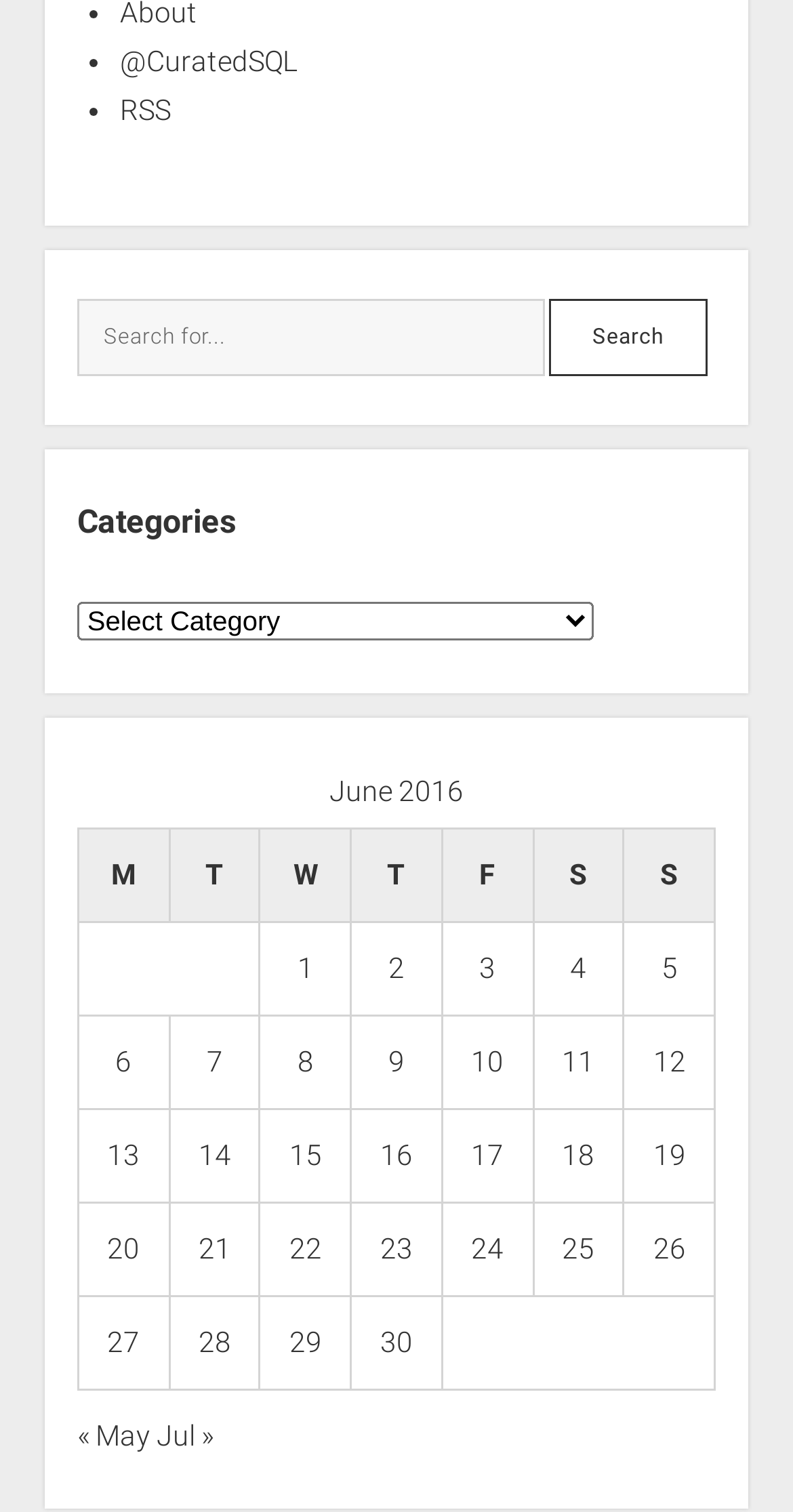Using a single word or phrase, answer the following question: 
How many posts are published on June 1, 2016?

1